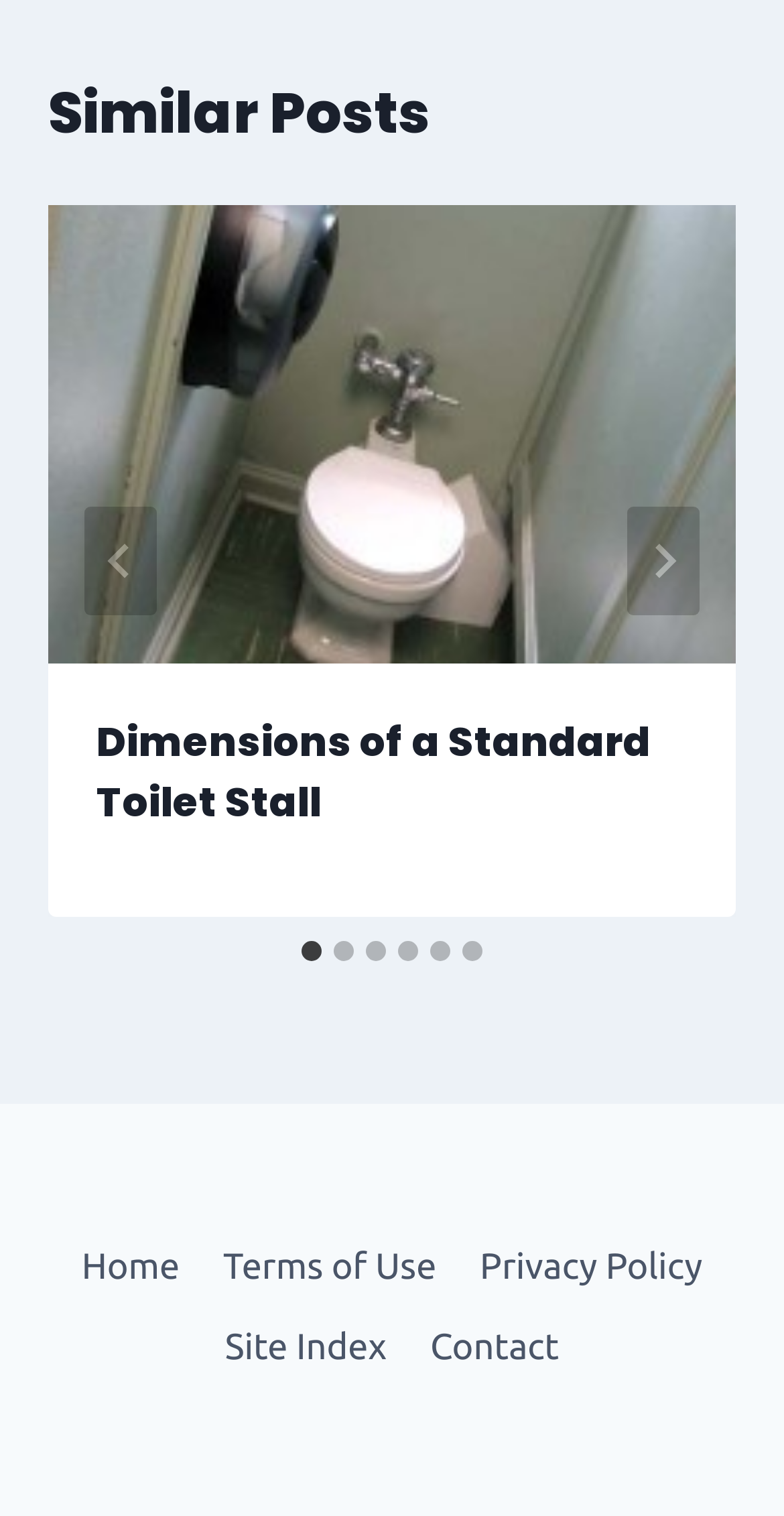Please determine the bounding box coordinates of the element to click in order to execute the following instruction: "Go to next slide". The coordinates should be four float numbers between 0 and 1, specified as [left, top, right, bottom].

[0.8, 0.334, 0.892, 0.406]